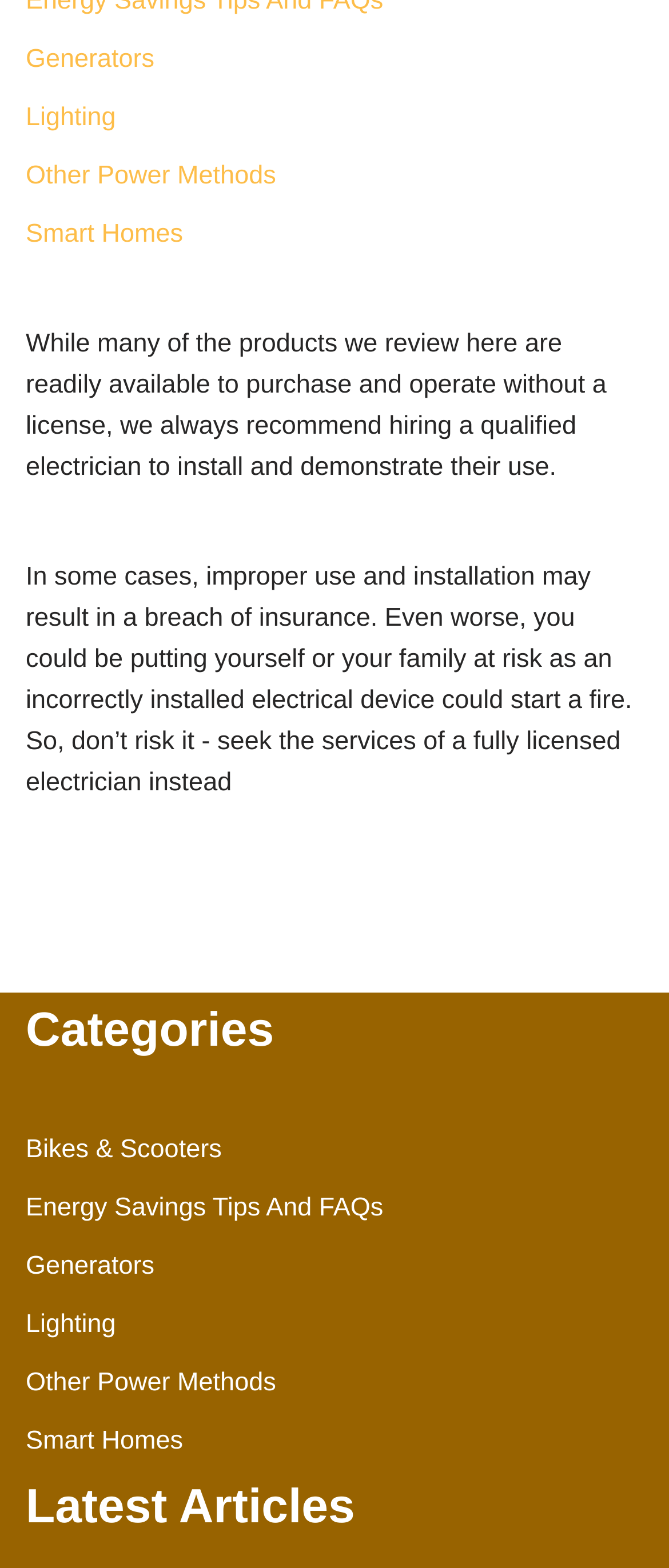What is the purpose of the webpage?
Look at the image and respond to the question as thoroughly as possible.

Although the meta description is empty, the webpage appears to be reviewing various electrical products, providing information and recommendations for their use and installation.